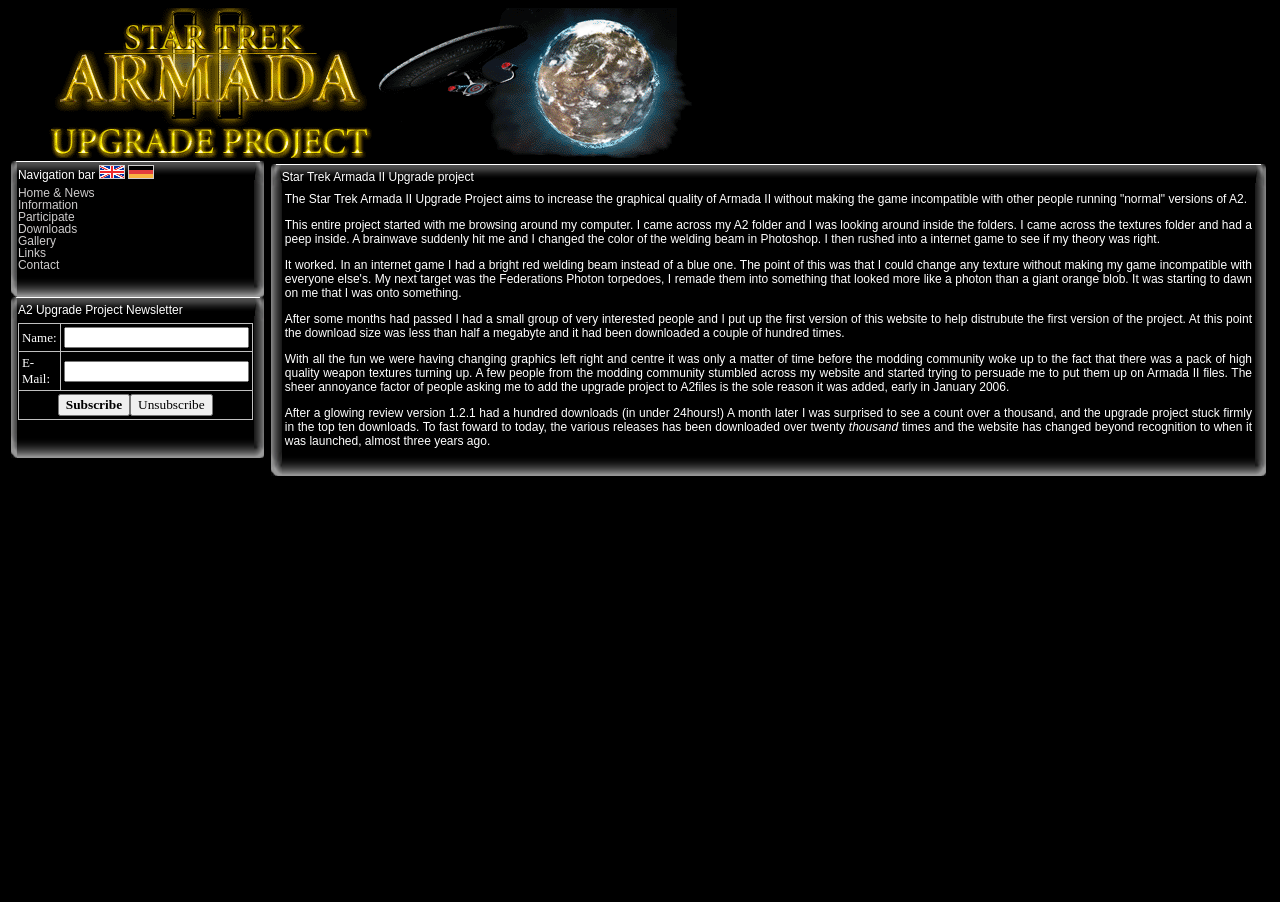Please mark the clickable region by giving the bounding box coordinates needed to complete this instruction: "Enter your email in the input field".

[0.05, 0.4, 0.194, 0.423]